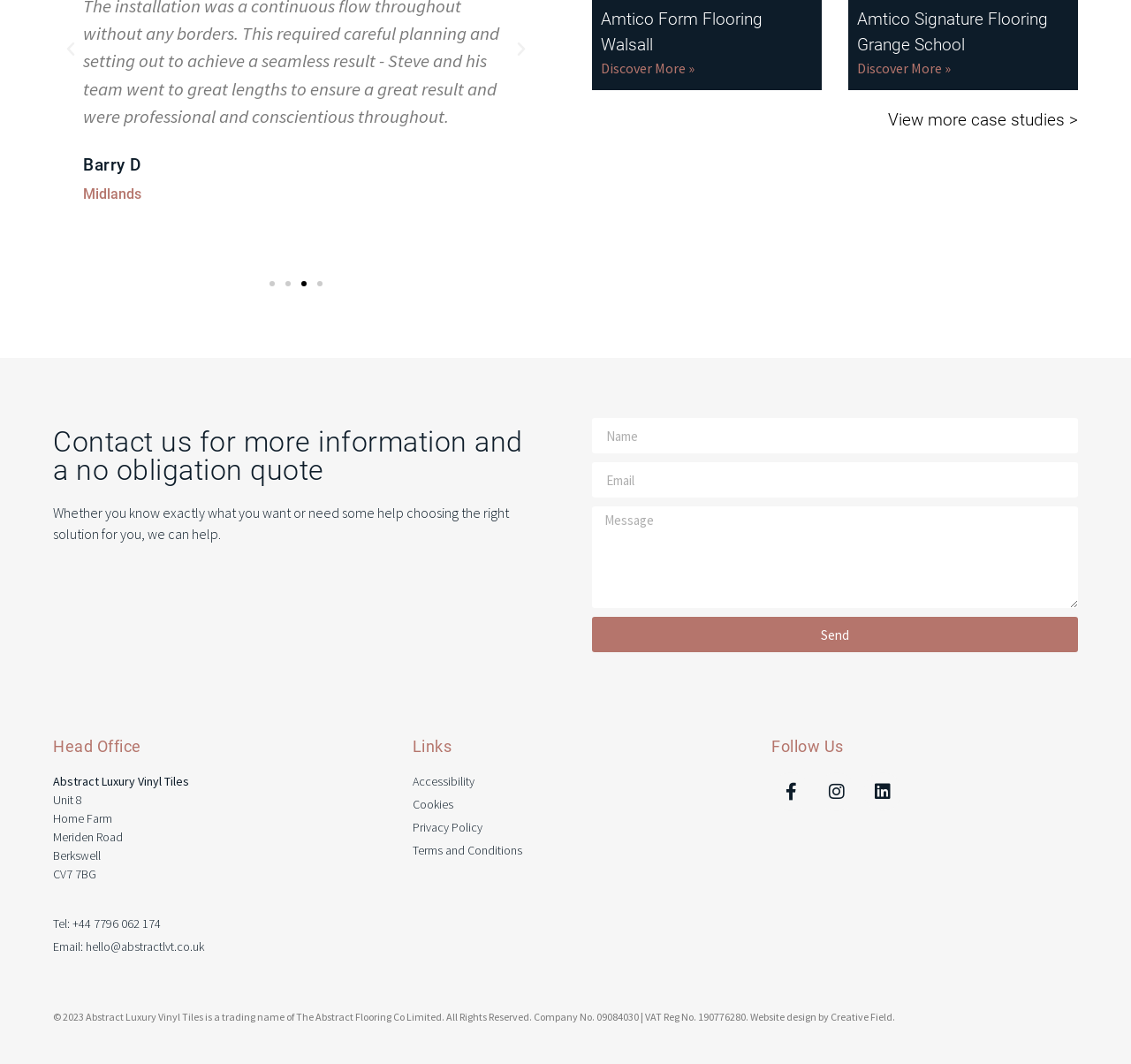Determine the bounding box coordinates of the clickable region to follow the instruction: "Follow us on Facebook".

[0.682, 0.726, 0.717, 0.763]